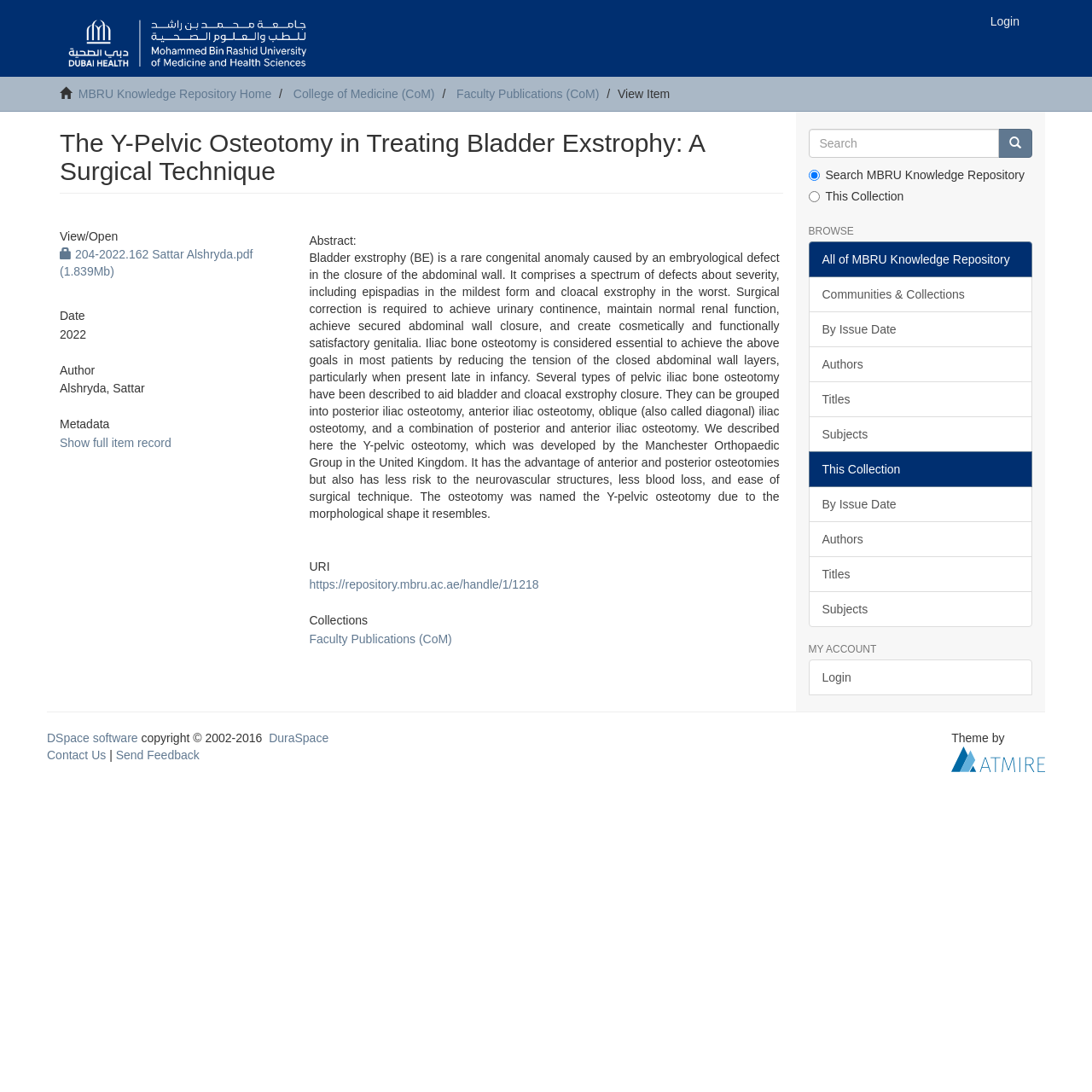Determine the coordinates of the bounding box for the clickable area needed to execute this instruction: "Browse all of MBRU Knowledge Repository".

[0.753, 0.231, 0.925, 0.244]